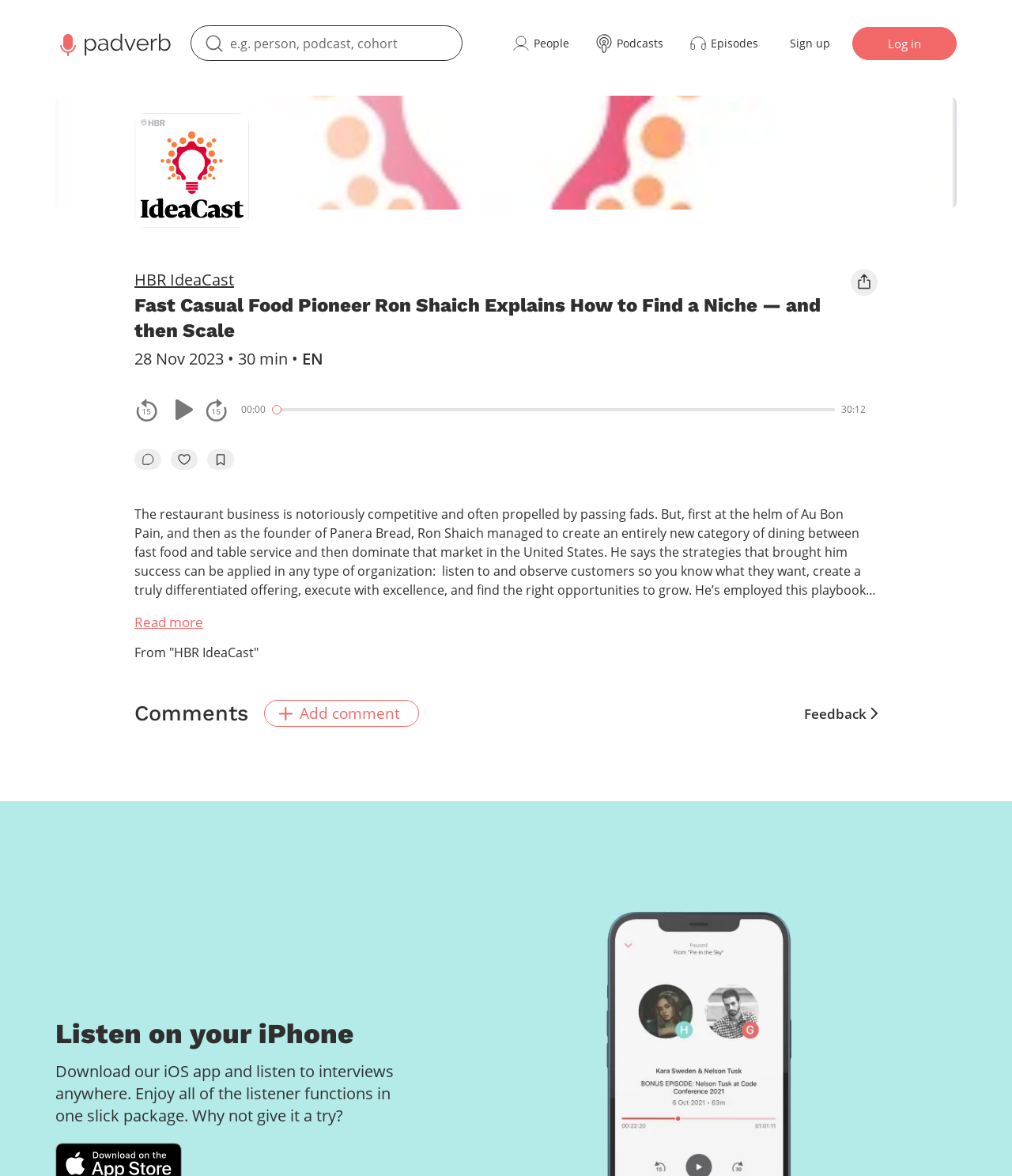Pinpoint the bounding box coordinates for the area that should be clicked to perform the following instruction: "Go to main page".

[0.055, 0.025, 0.17, 0.049]